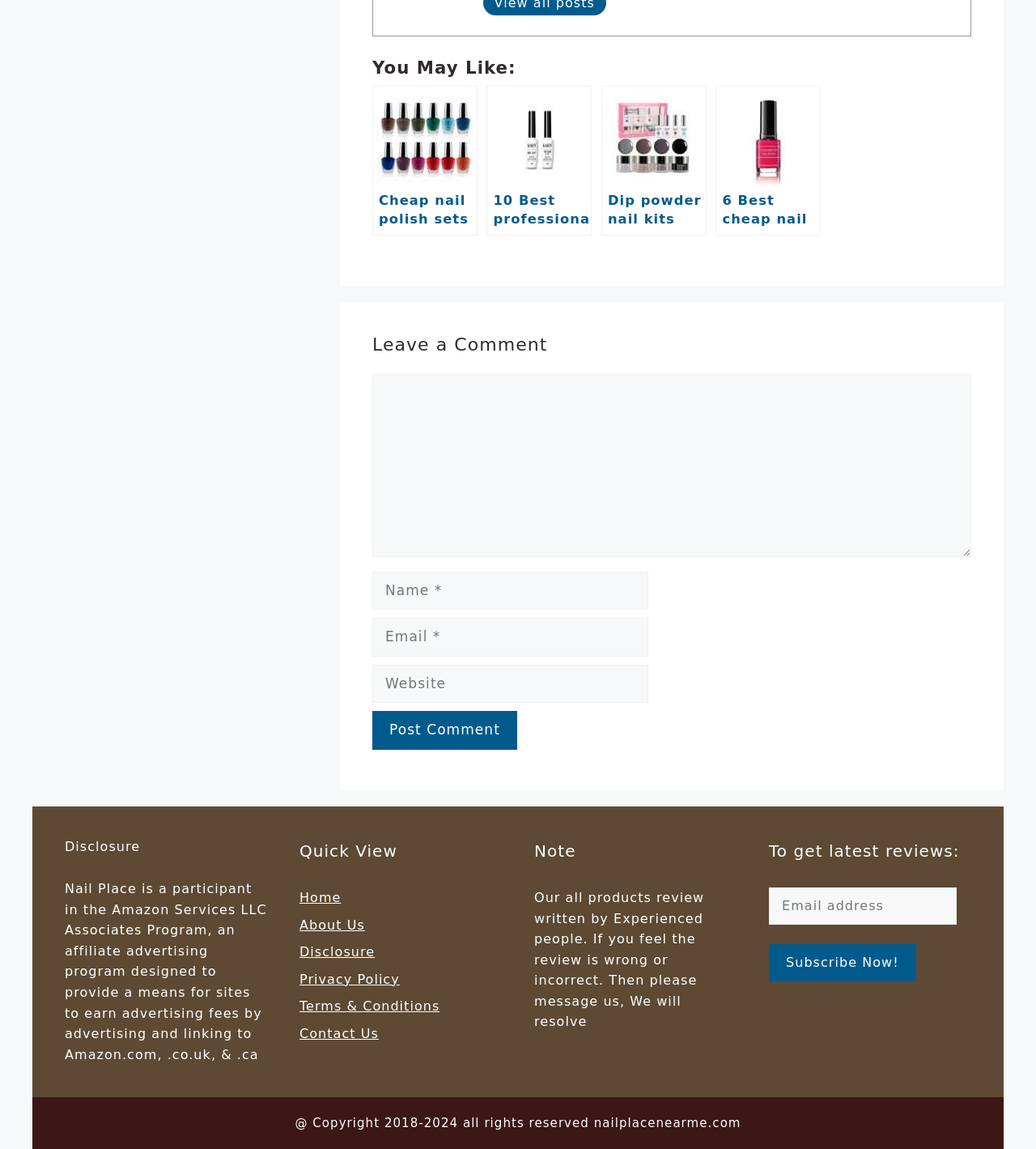Please find and report the bounding box coordinates of the element to click in order to perform the following action: "Enter your name". The coordinates should be expressed as four float numbers between 0 and 1, in the format [left, top, right, bottom].

[0.359, 0.497, 0.626, 0.531]